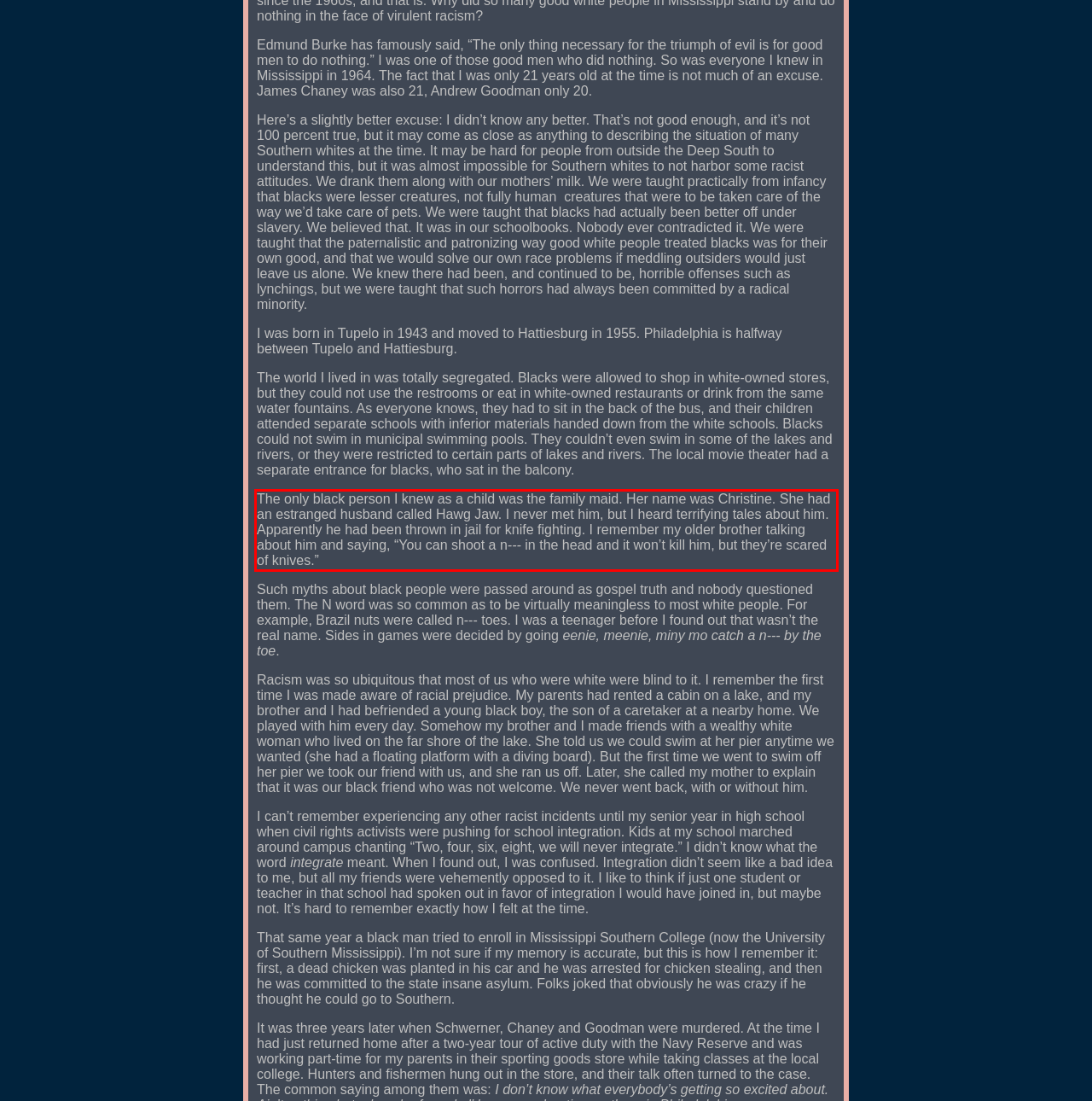Analyze the screenshot of a webpage where a red rectangle is bounding a UI element. Extract and generate the text content within this red bounding box.

The only black person I knew as a child was the family maid. Her name was Christine. She had an estranged husband called Hawg Jaw. I never met him, but I heard terrifying tales about him. Apparently he had been thrown in jail for knife fighting. I remember my older brother talking about him and saying, “You can shoot a n--- in the head and it won’t kill him, but they’re scared of knives.”